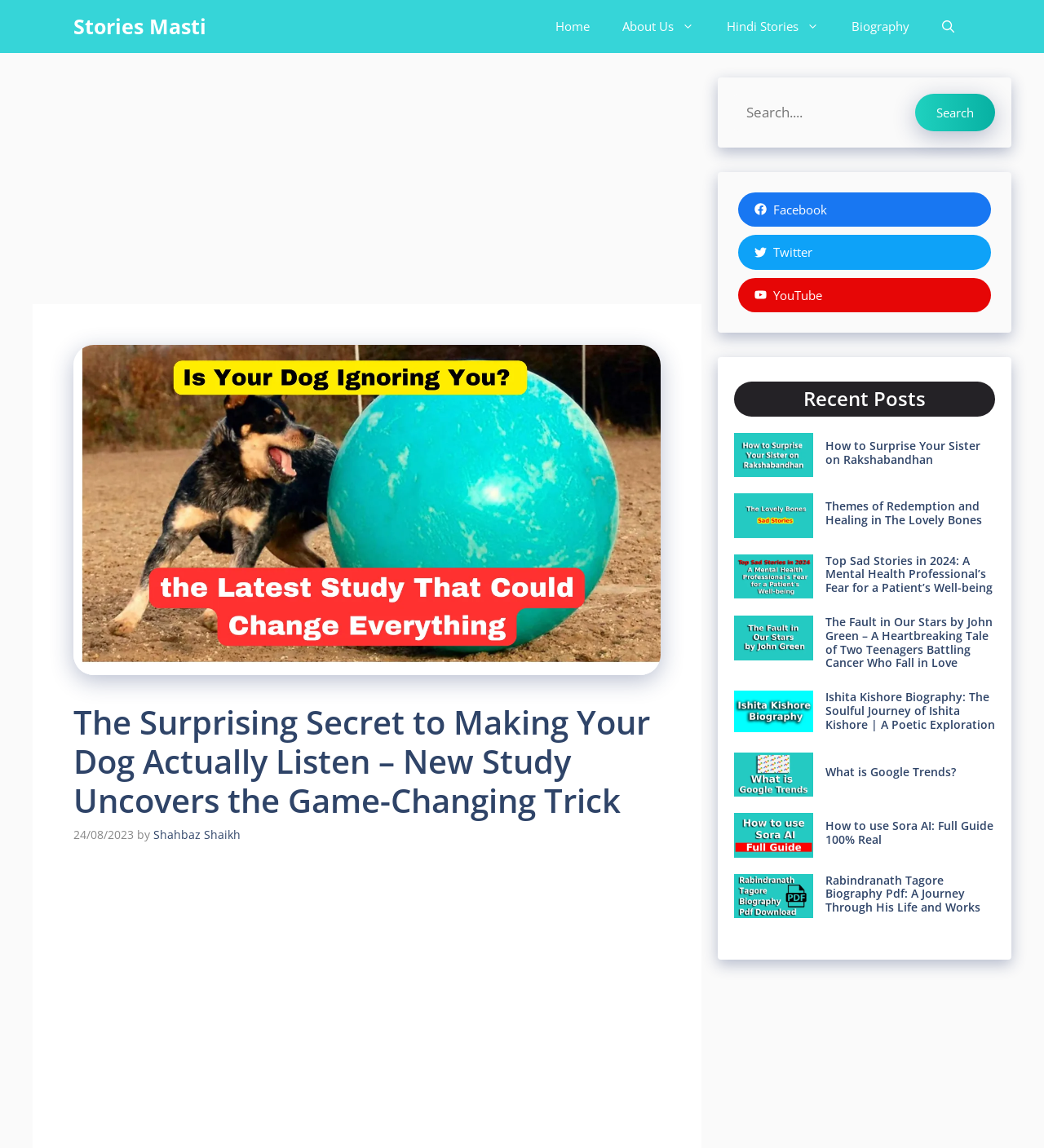Identify the bounding box coordinates for the element you need to click to achieve the following task: "Check the 'About Us' page". Provide the bounding box coordinates as four float numbers between 0 and 1, in the form [left, top, right, bottom].

[0.58, 0.0, 0.68, 0.046]